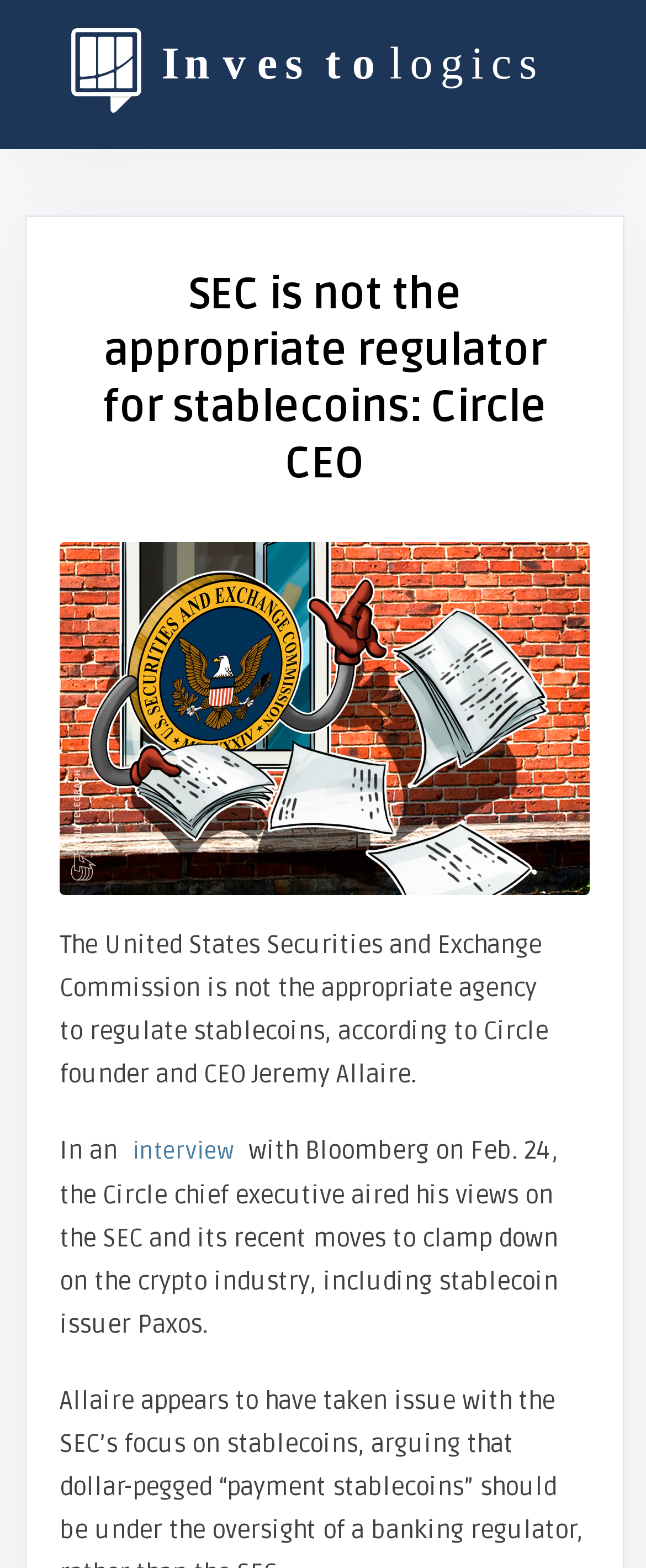Give a short answer using one word or phrase for the question:
What is the date of the interview with Bloomberg?

Feb. 24